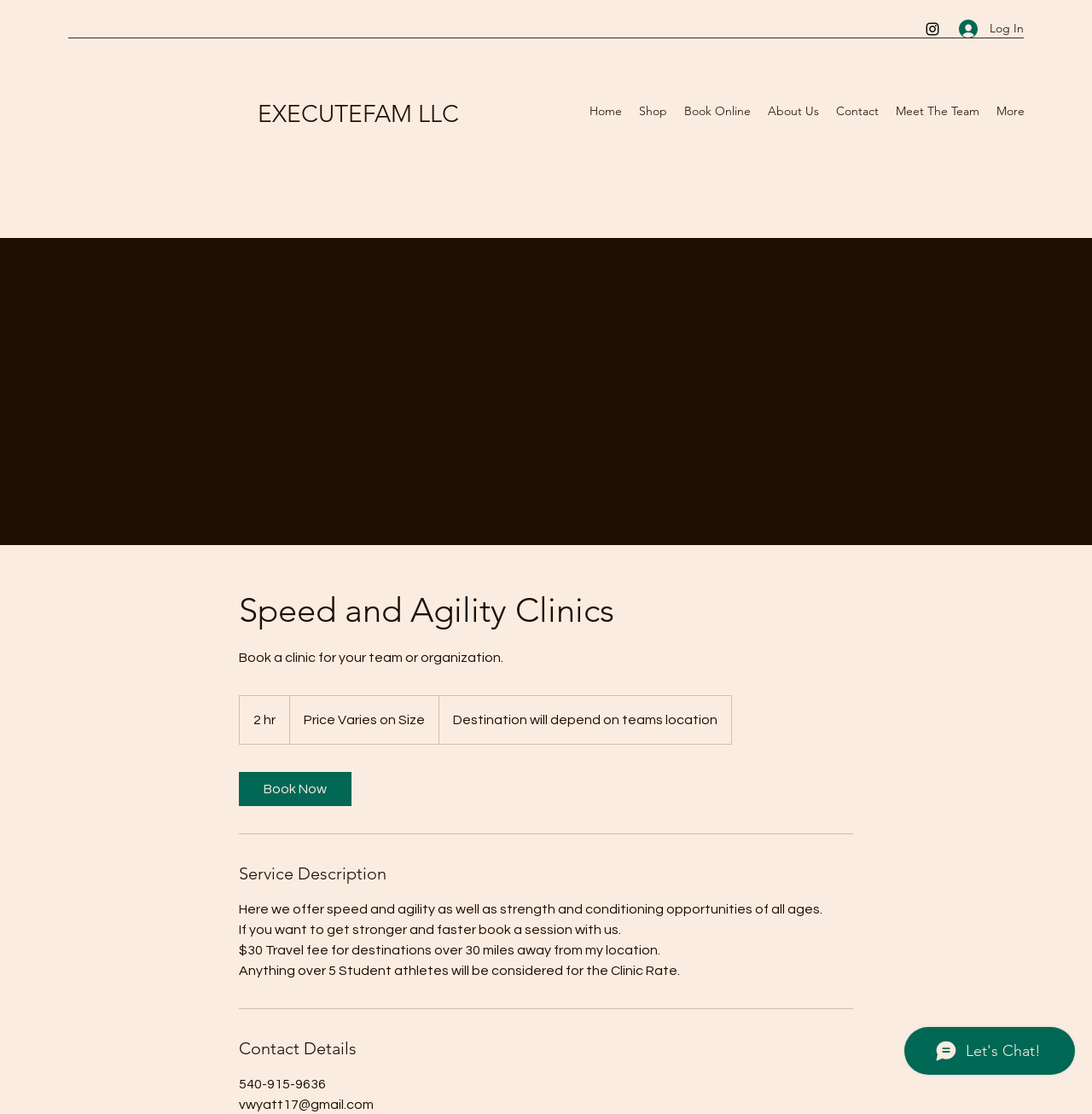Determine the bounding box coordinates of the UI element described by: "Meet The Team".

[0.812, 0.088, 0.905, 0.111]